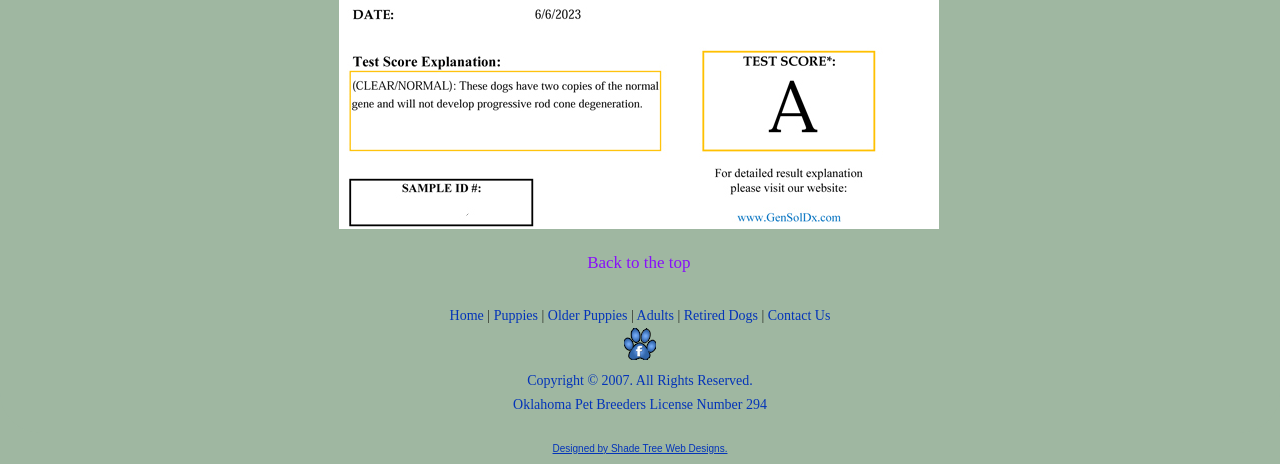Give a short answer using one word or phrase for the question:
What is the license number of Oklahoma Pet Breeders?

294